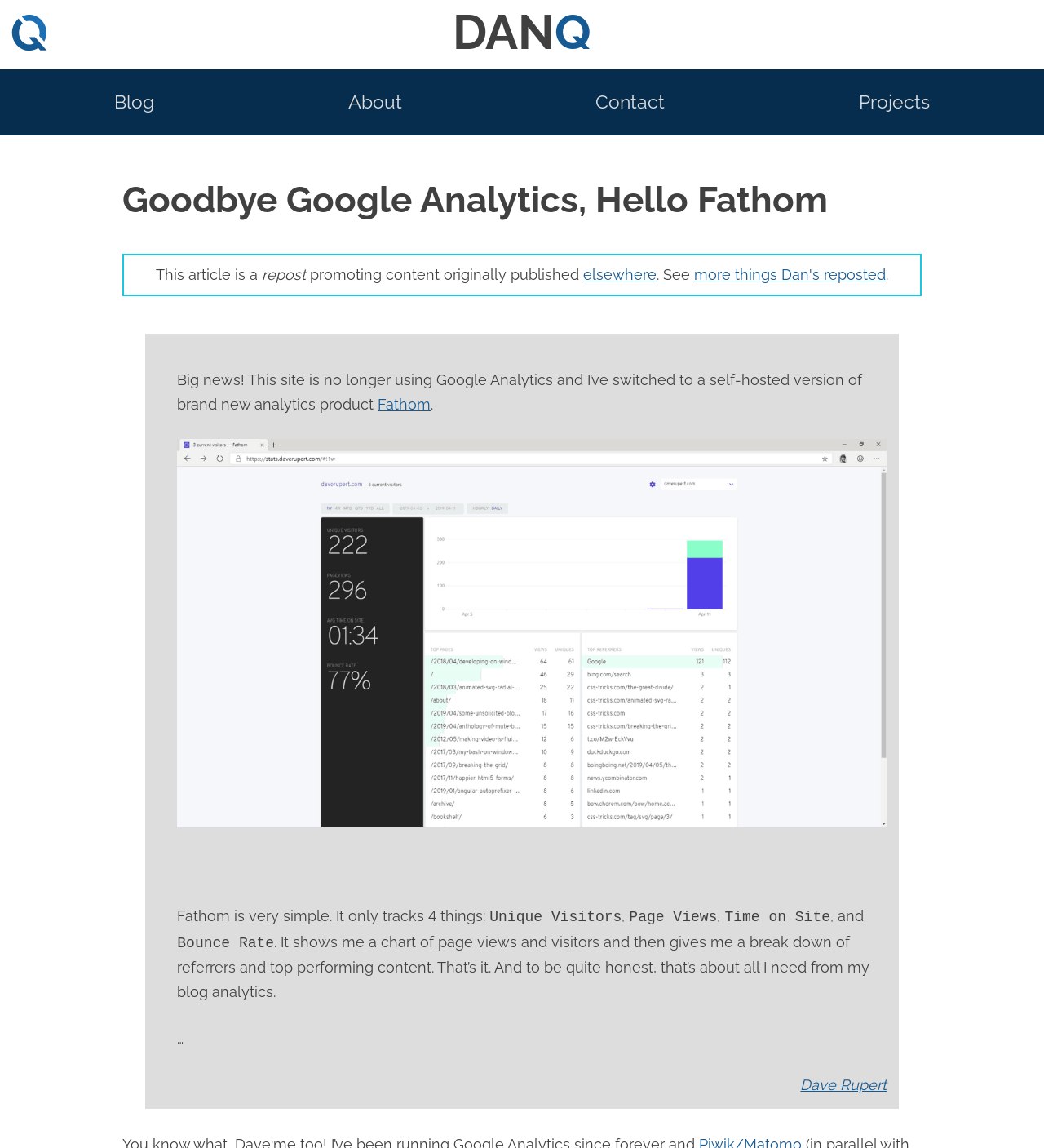What is the name of the analytics product?
With the help of the image, please provide a detailed response to the question.

The answer can be found in the blockquote section of the webpage, where it is mentioned that the site is no longer using Google Analytics and has switched to a self-hosted version of Fathom.